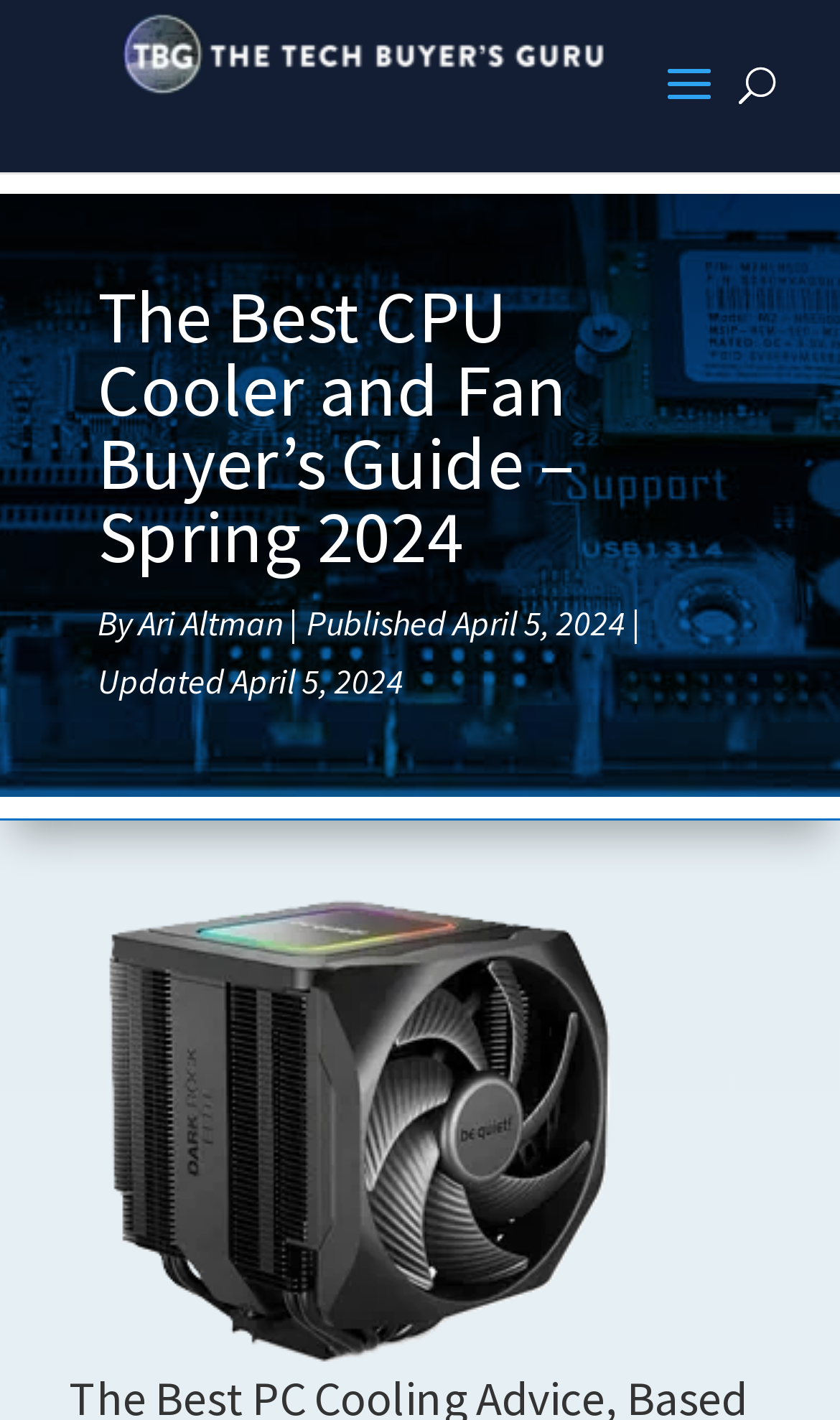Can you give a detailed response to the following question using the information from the image? Who is the author of this article?

I found the author's name by looking at the text 'By Ari Altman' which is located below the main heading of the webpage.